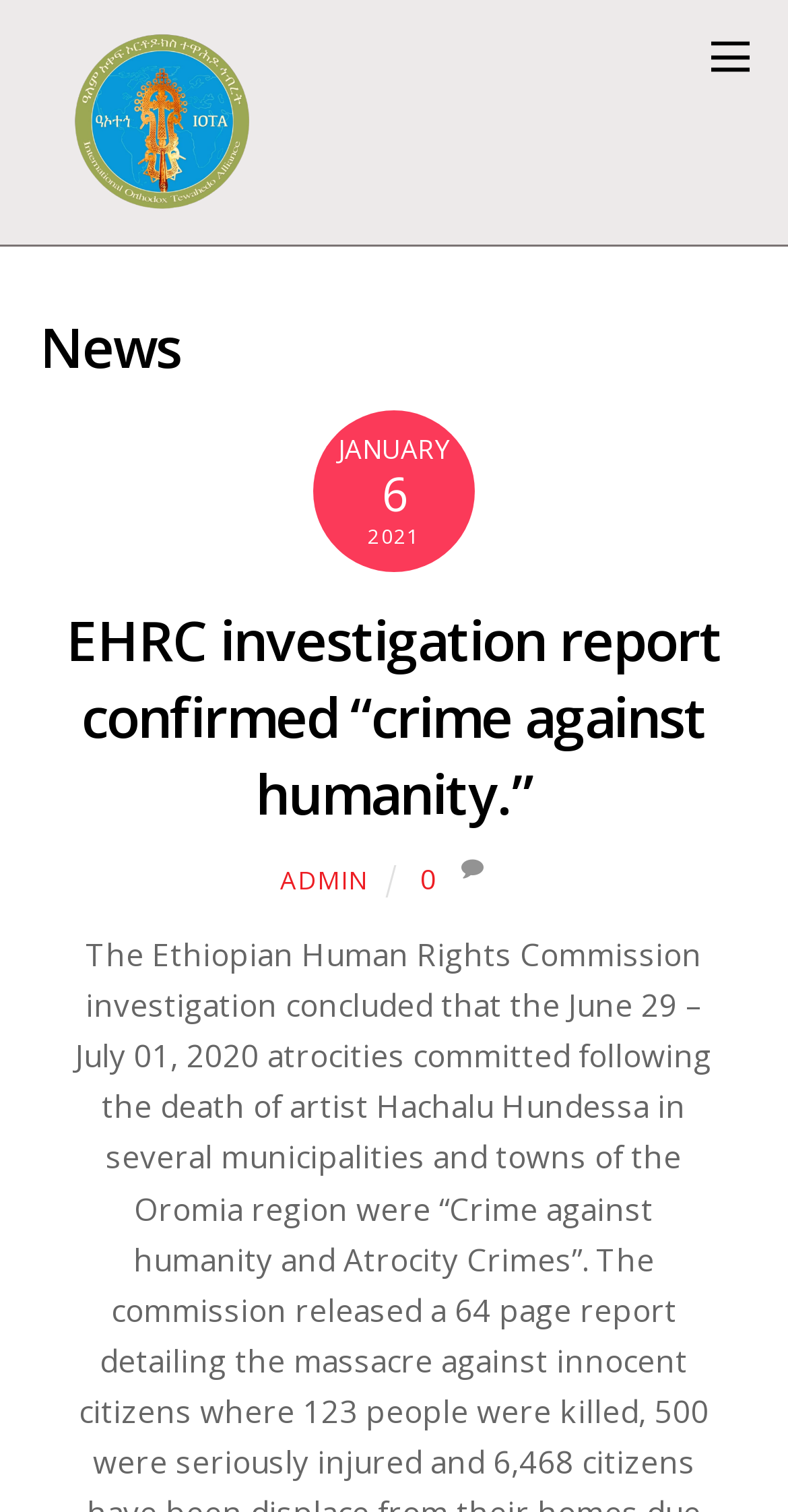How many comments are there on the latest news article? Observe the screenshot and provide a one-word or short phrase answer.

0